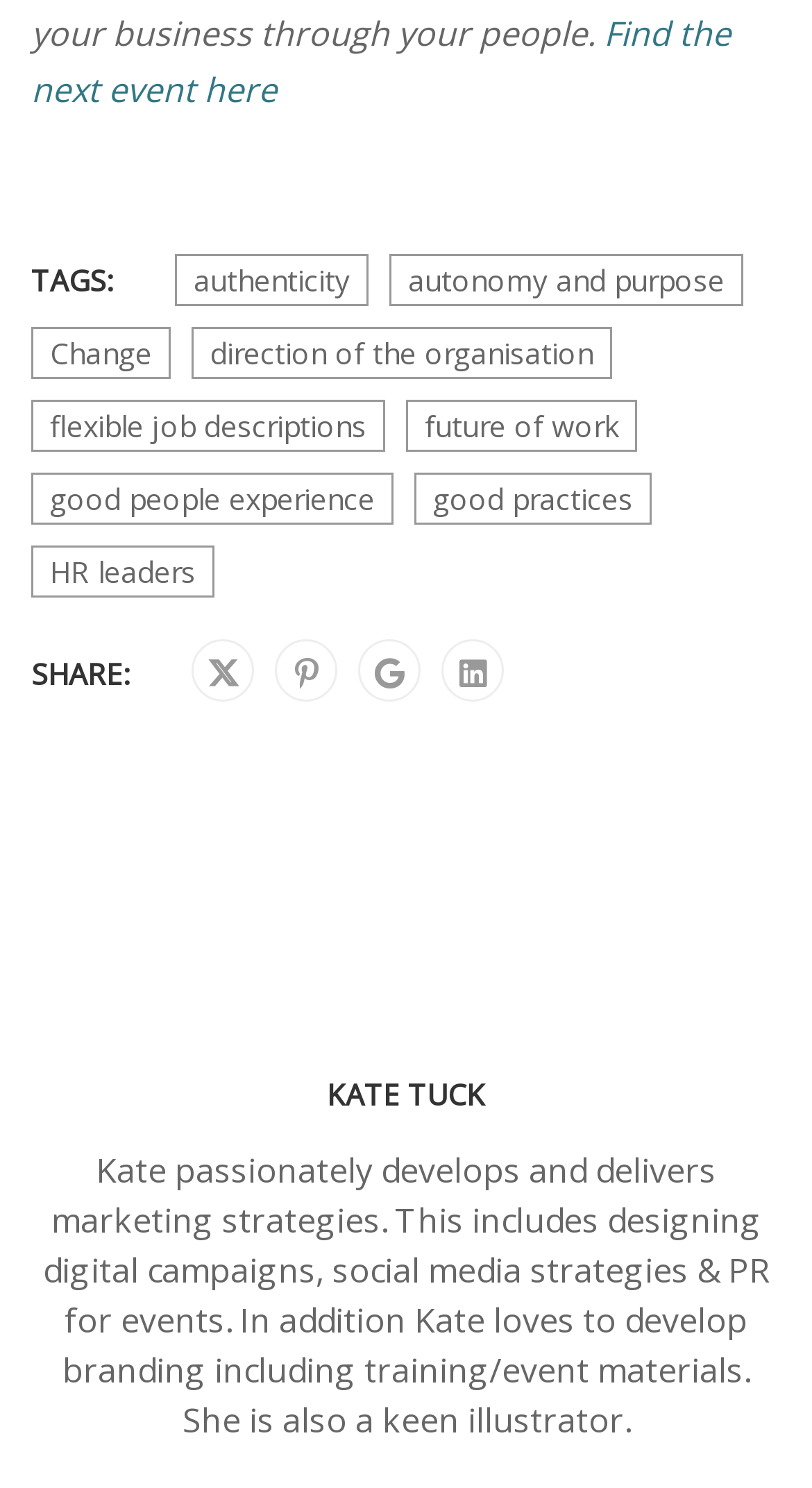Provide a single word or phrase to answer the given question: 
What is the name of the person described on this webpage?

Kate Tuck